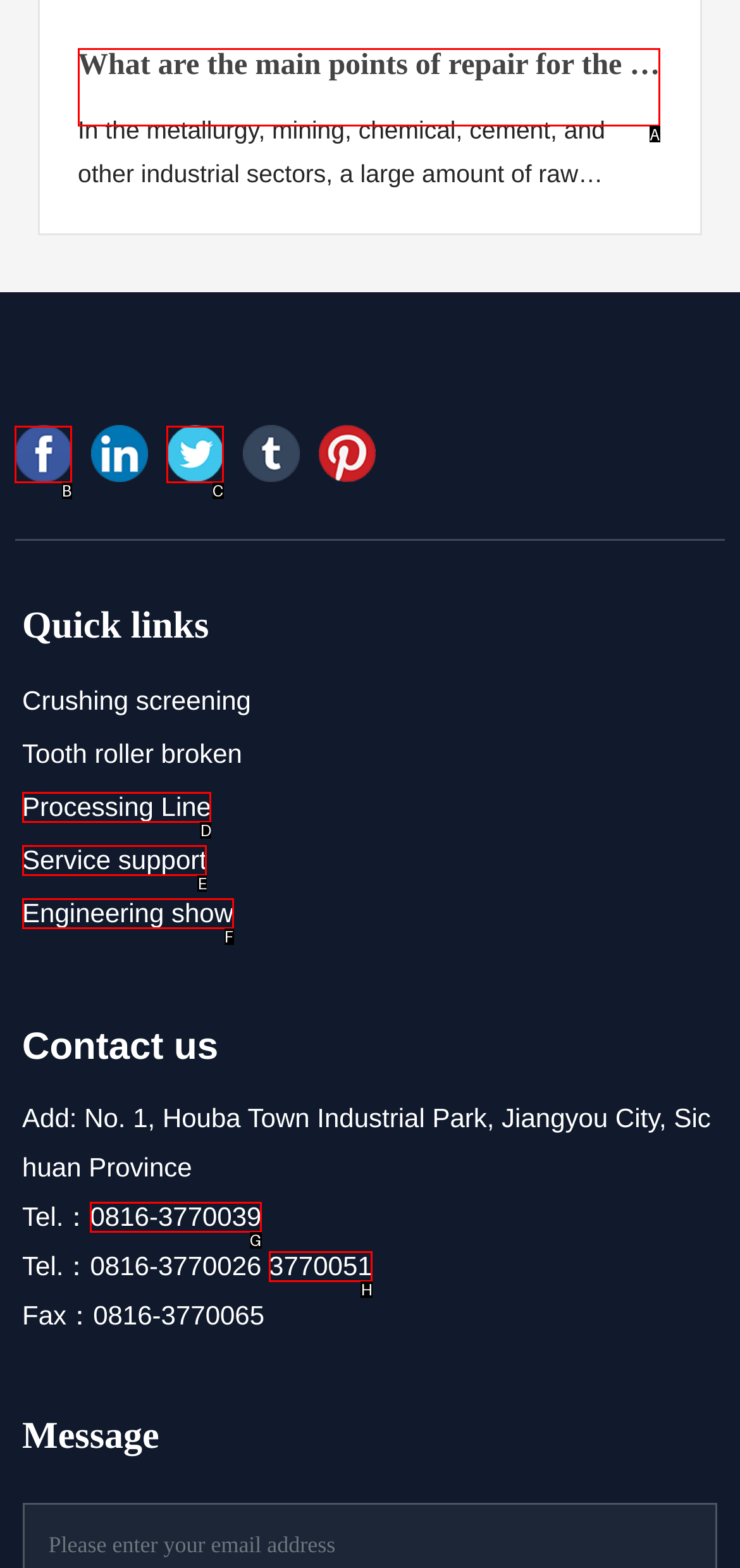From the description: Service support, identify the option that best matches and reply with the letter of that option directly.

E